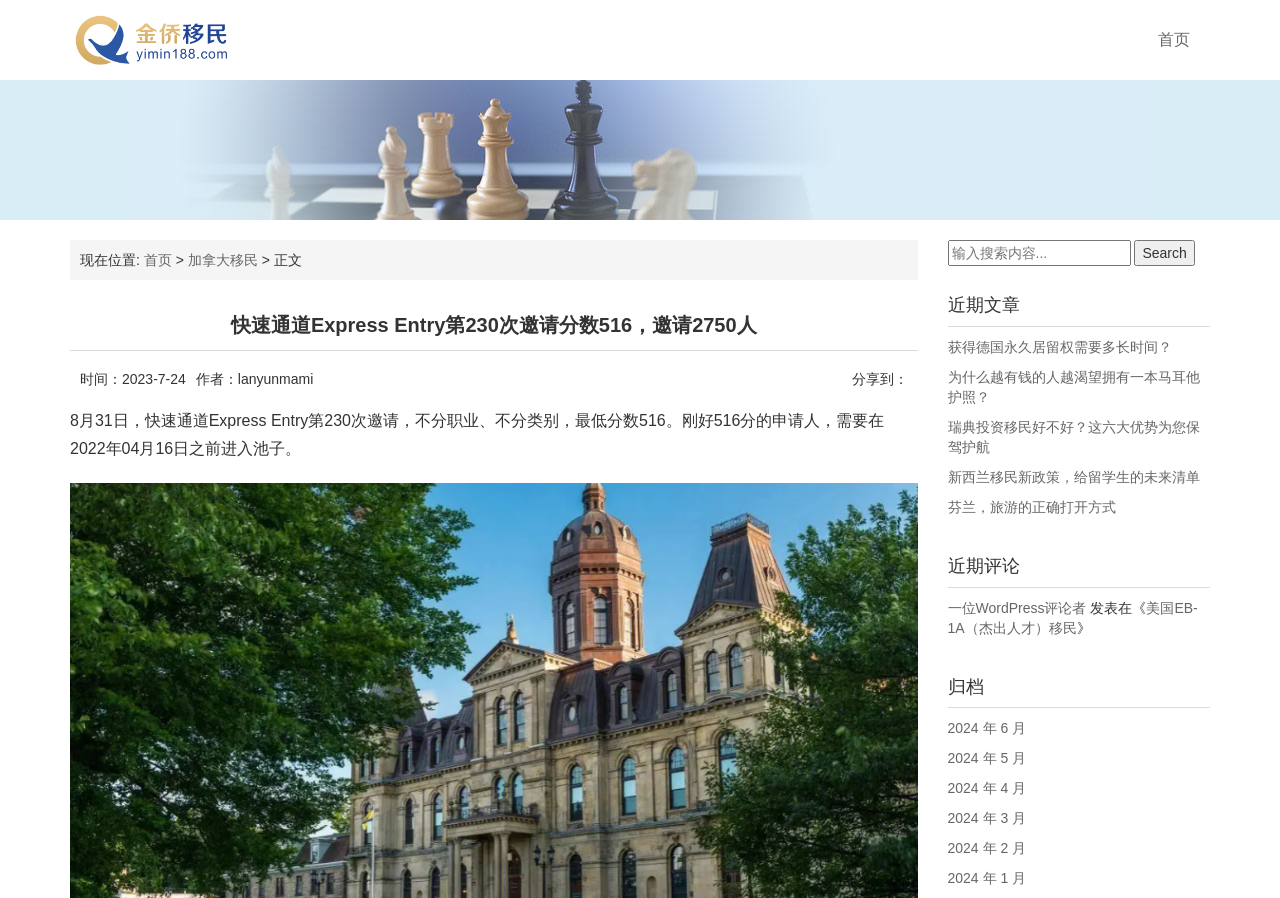Find the bounding box of the UI element described as: "econpapers@oru.se". The bounding box coordinates should be given as four float values between 0 and 1, i.e., [left, top, right, bottom].

None